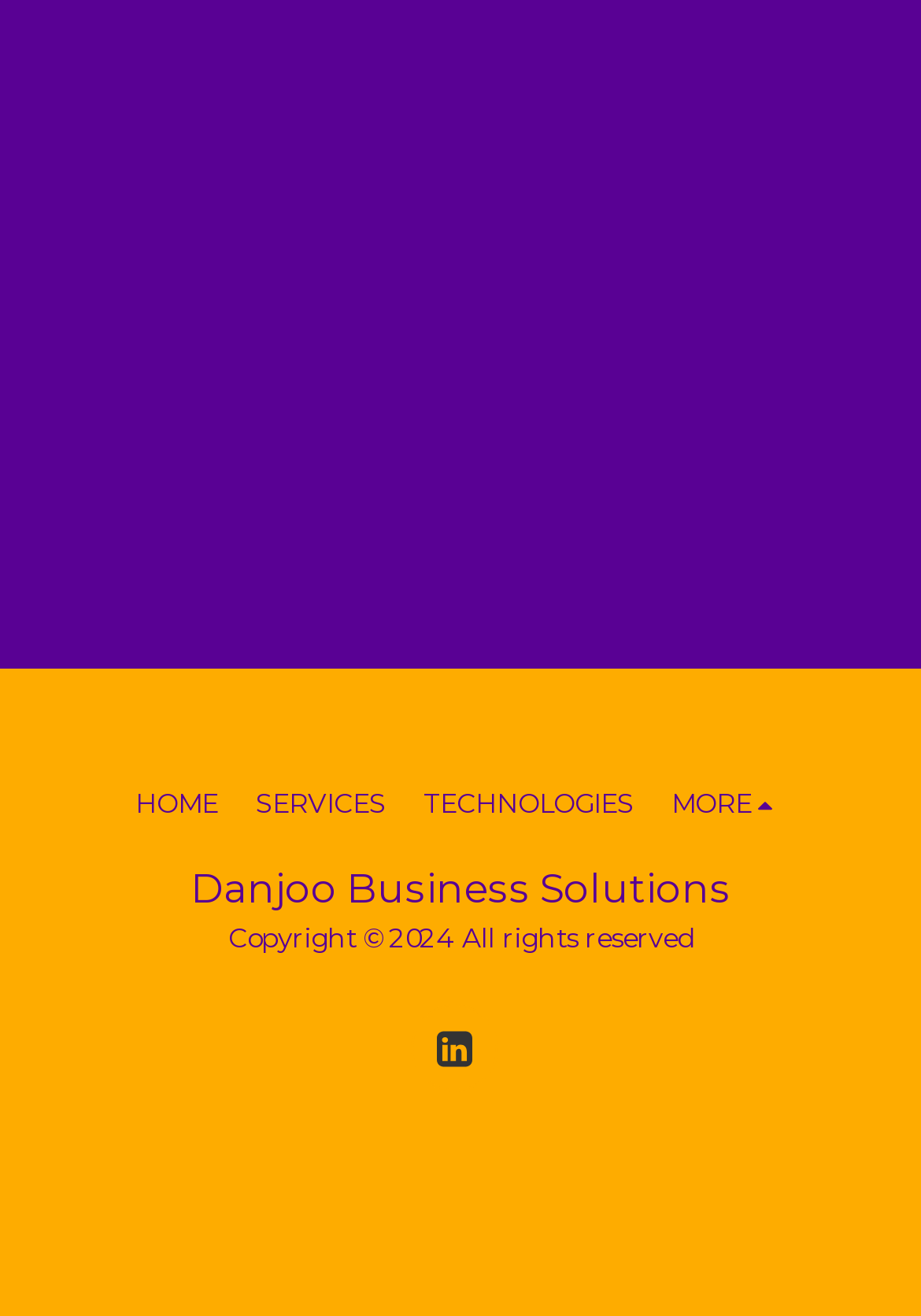Determine the bounding box for the HTML element described here: "alt="site123-image-icon system-svg-icons linkedin-square"". The coordinates should be given as [left, top, right, bottom] with each number being a float between 0 and 1.

[0.446, 0.763, 0.541, 0.829]